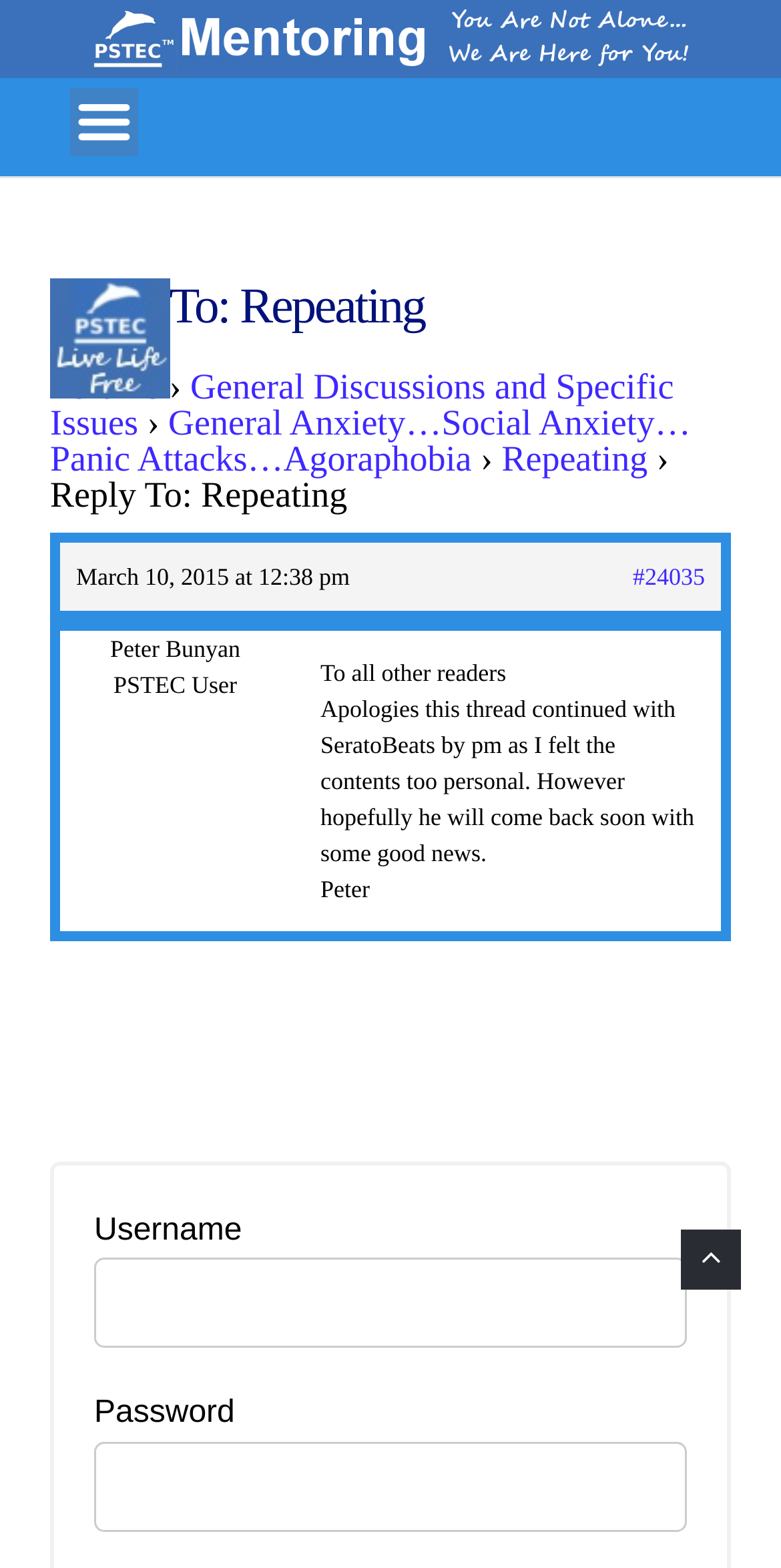From the webpage screenshot, identify the region described by PSTEC Mentoring. Provide the bounding box coordinates as (top-left x, top-left y, bottom-right x, bottom-right y), with each value being a floating point number between 0 and 1.

[0.0, 0.0, 1.0, 0.05]